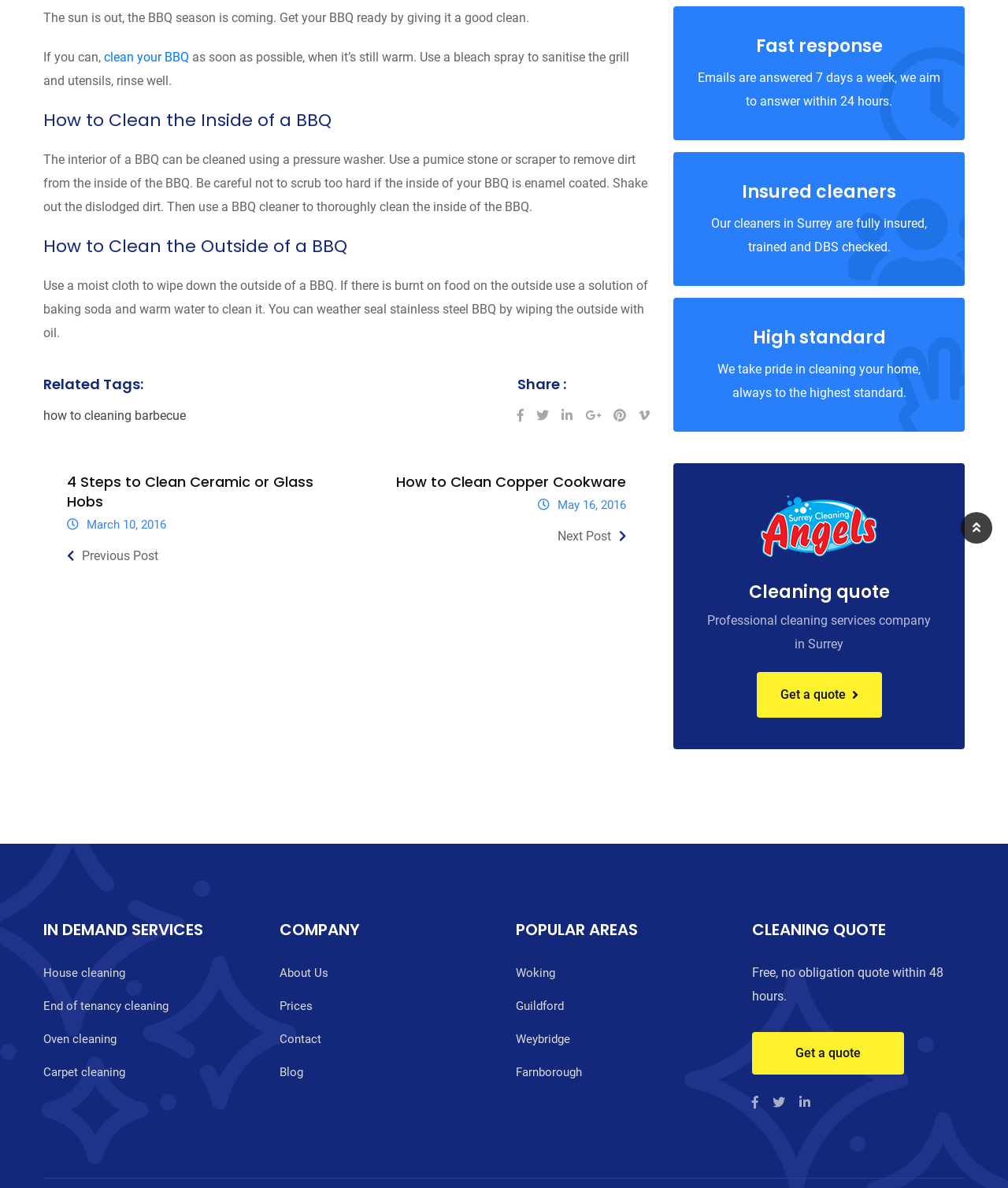Can you find the bounding box coordinates for the UI element given this description: "Get a quote"? Provide the coordinates as four float numbers between 0 and 1: [left, top, right, bottom].

[0.75, 0.566, 0.875, 0.604]